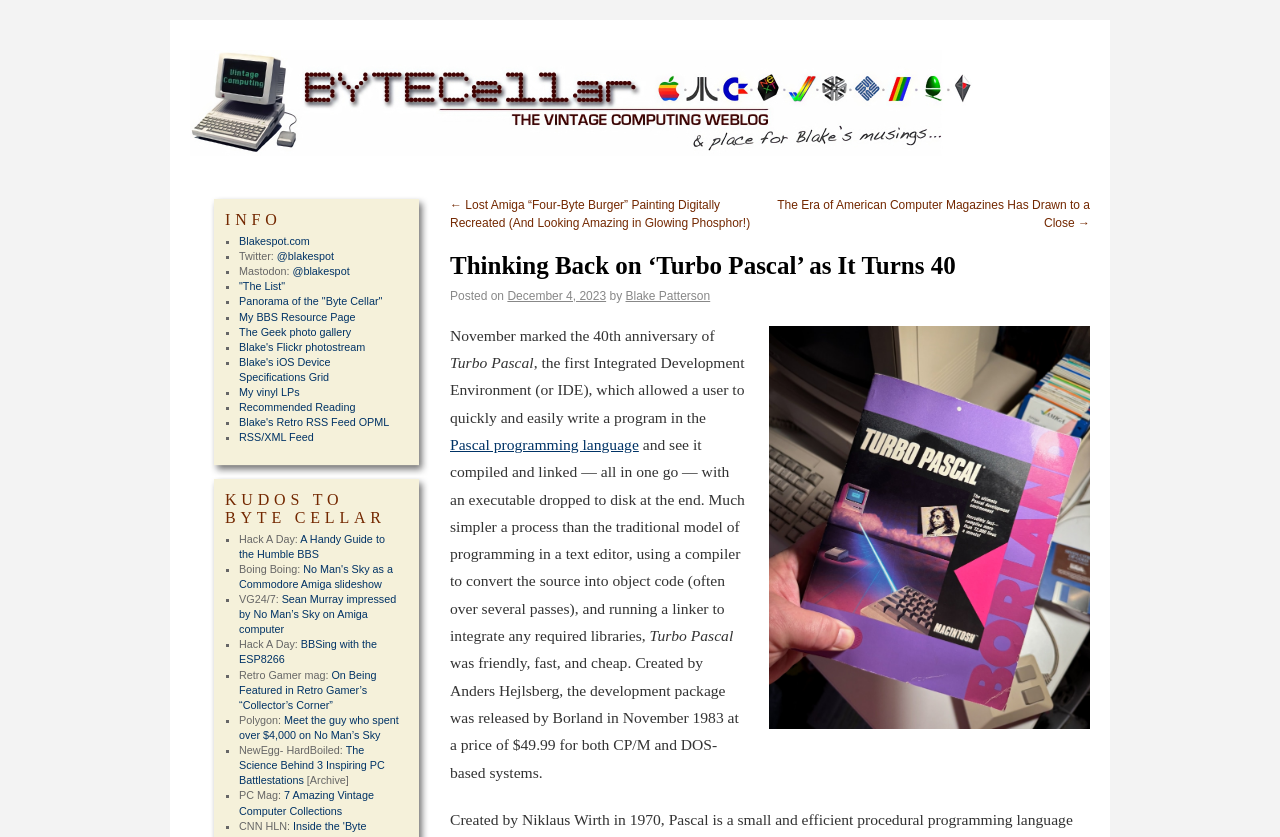Who is the author of the article?
Look at the screenshot and give a one-word or phrase answer.

Blake Patterson